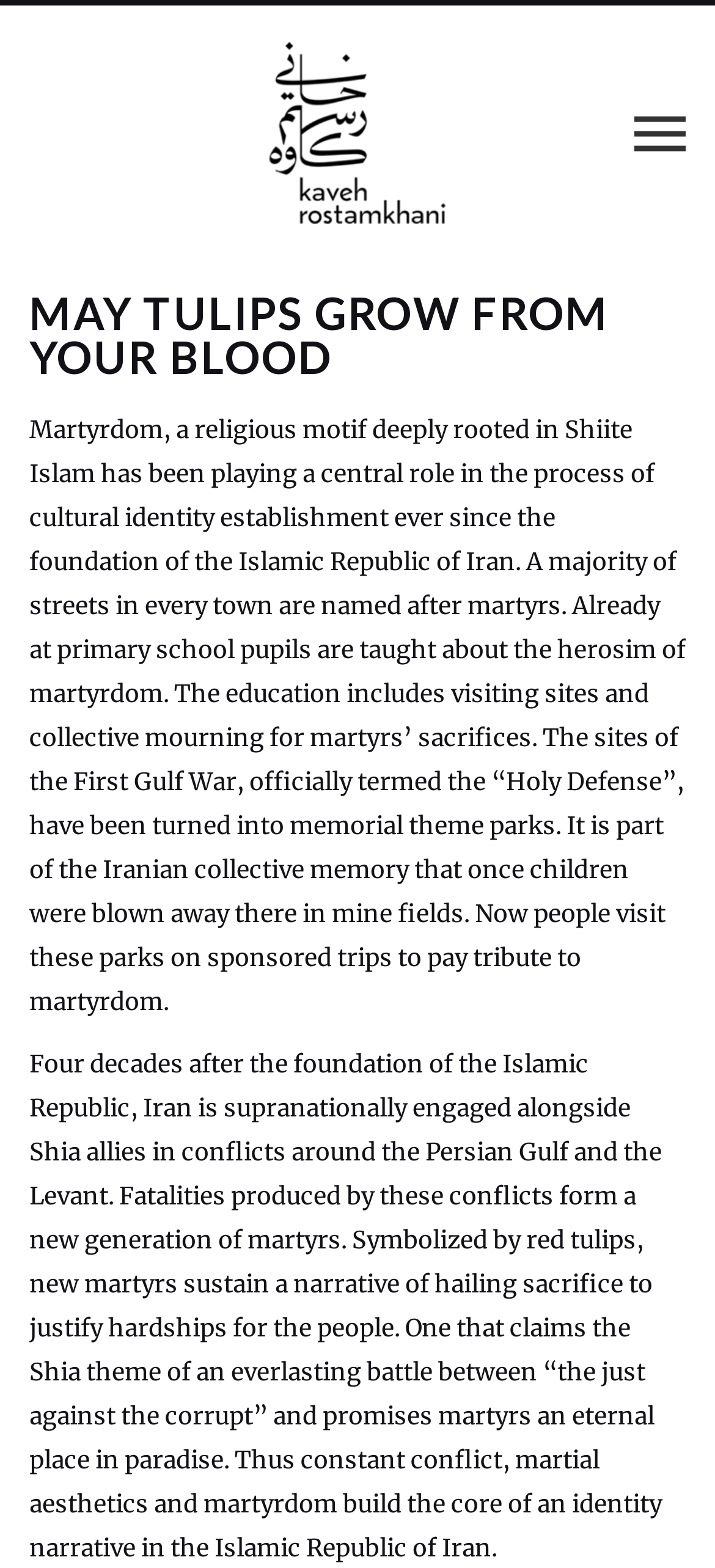Determine the bounding box coordinates for the HTML element mentioned in the following description: "parent_node: PHOTOGRAPHY". The coordinates should be a list of four floats ranging from 0 to 1, represented as [left, top, right, bottom].

[0.887, 0.074, 0.959, 0.096]